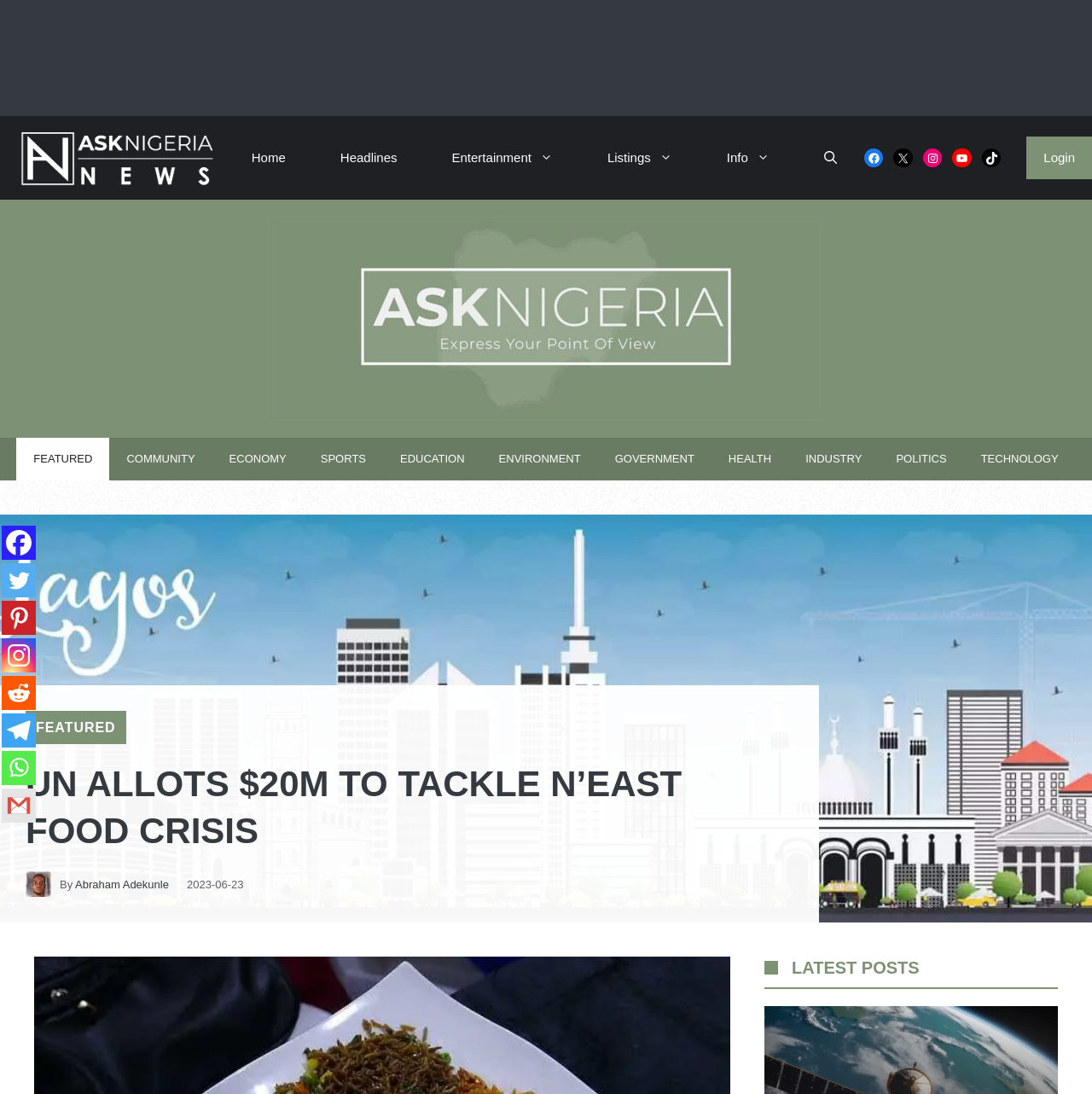Find and indicate the bounding box coordinates of the region you should select to follow the given instruction: "Click on the 'Home' link".

[0.205, 0.106, 0.287, 0.183]